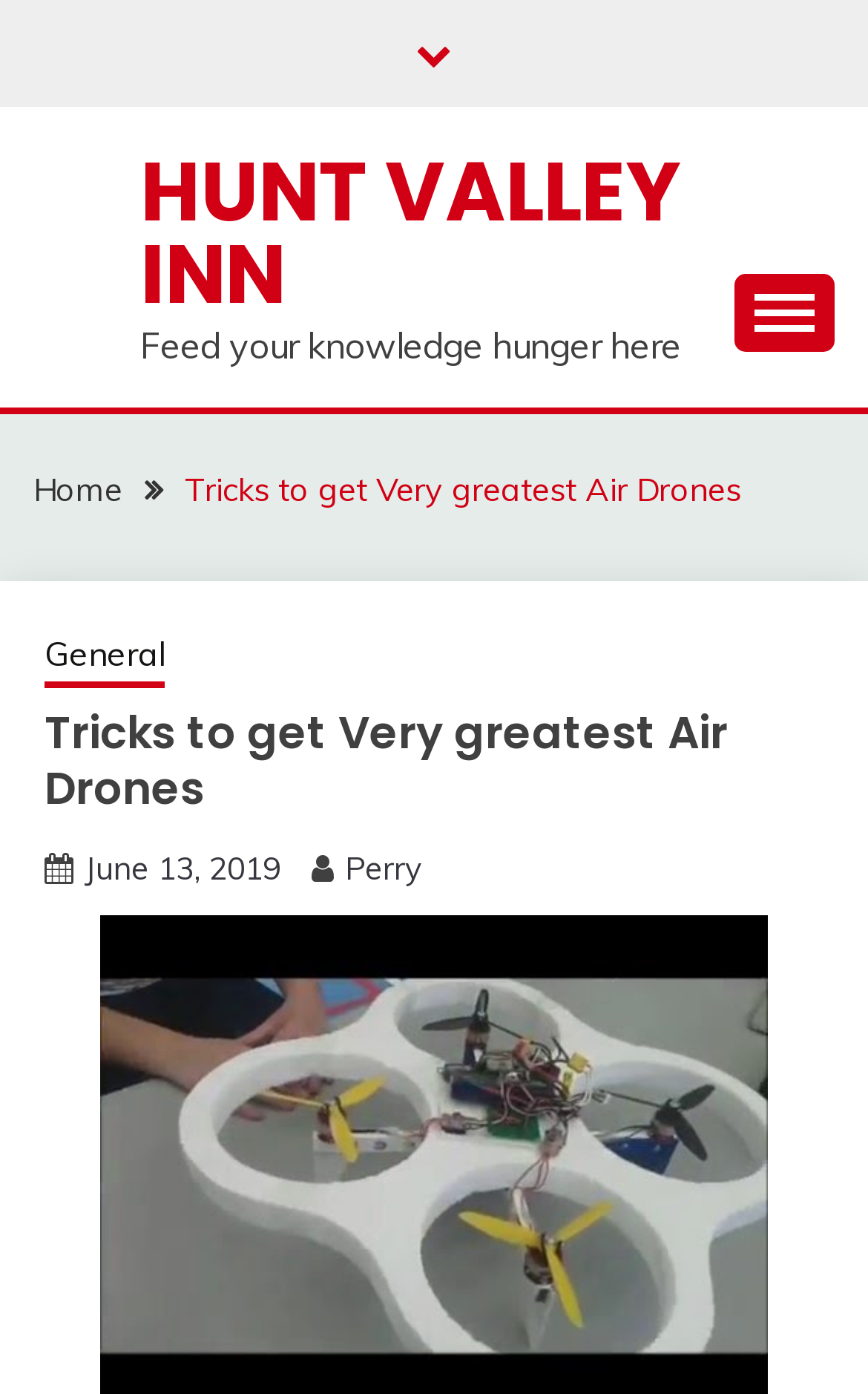When was the article published?
Carefully analyze the image and provide a thorough answer to the question.

I found the answer by looking at the link element with the text 'June 13, 2019' which is located below the article title and has a time element associated with it.